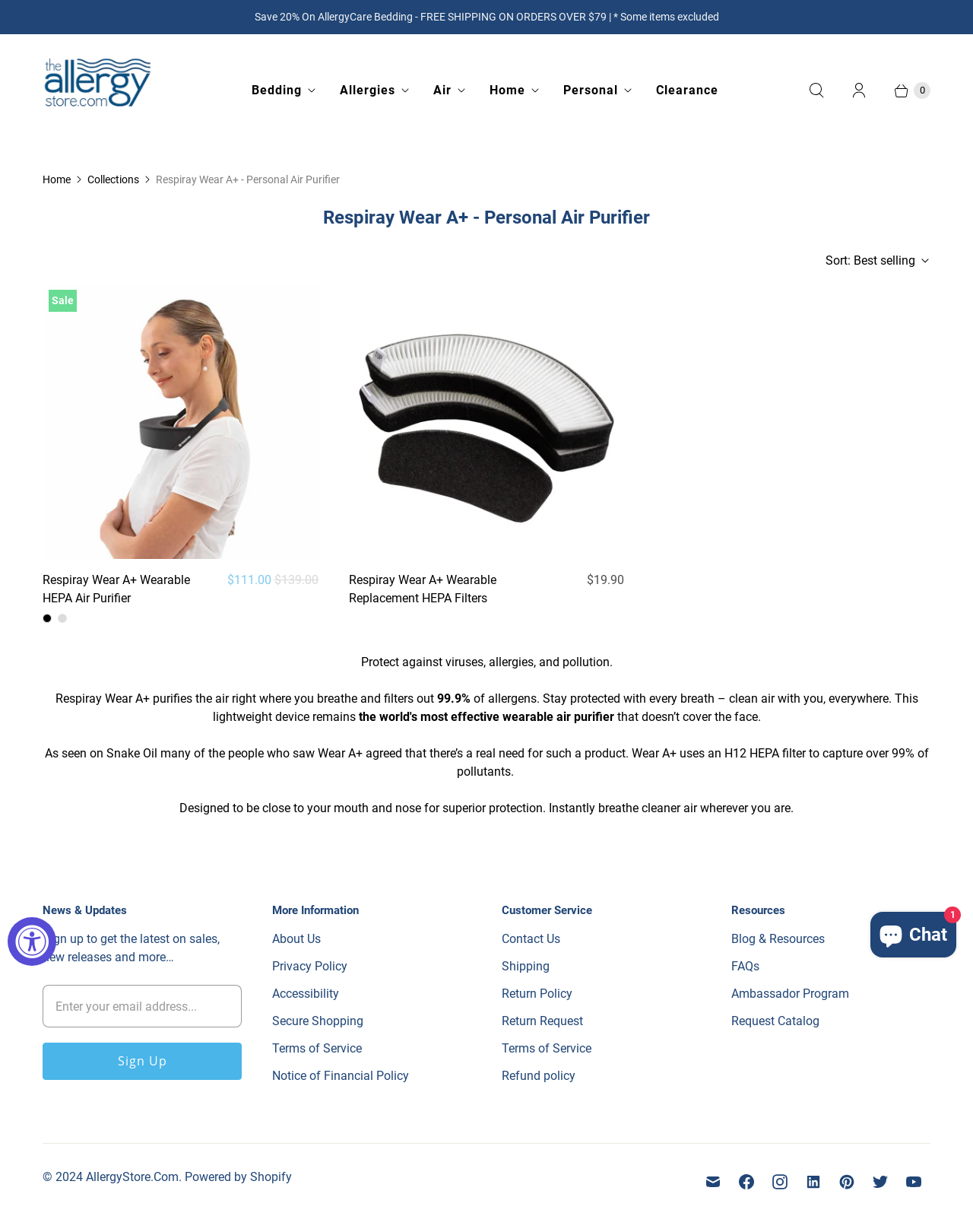Please specify the bounding box coordinates for the clickable region that will help you carry out the instruction: "Sign up for news and updates".

[0.044, 0.847, 0.248, 0.876]